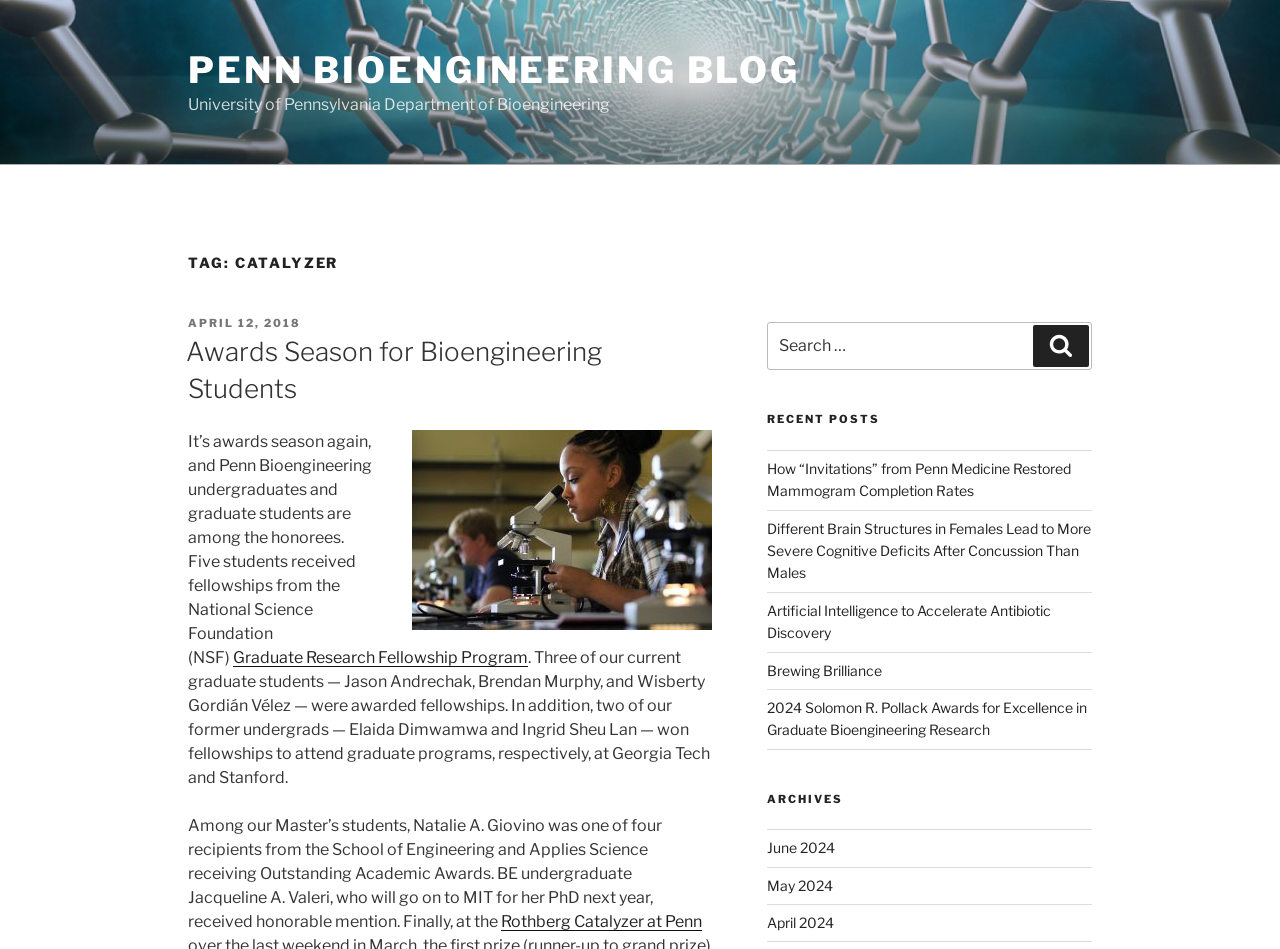Please find the bounding box coordinates of the clickable region needed to complete the following instruction: "Contact Us via email". The bounding box coordinates must consist of four float numbers between 0 and 1, i.e., [left, top, right, bottom].

None